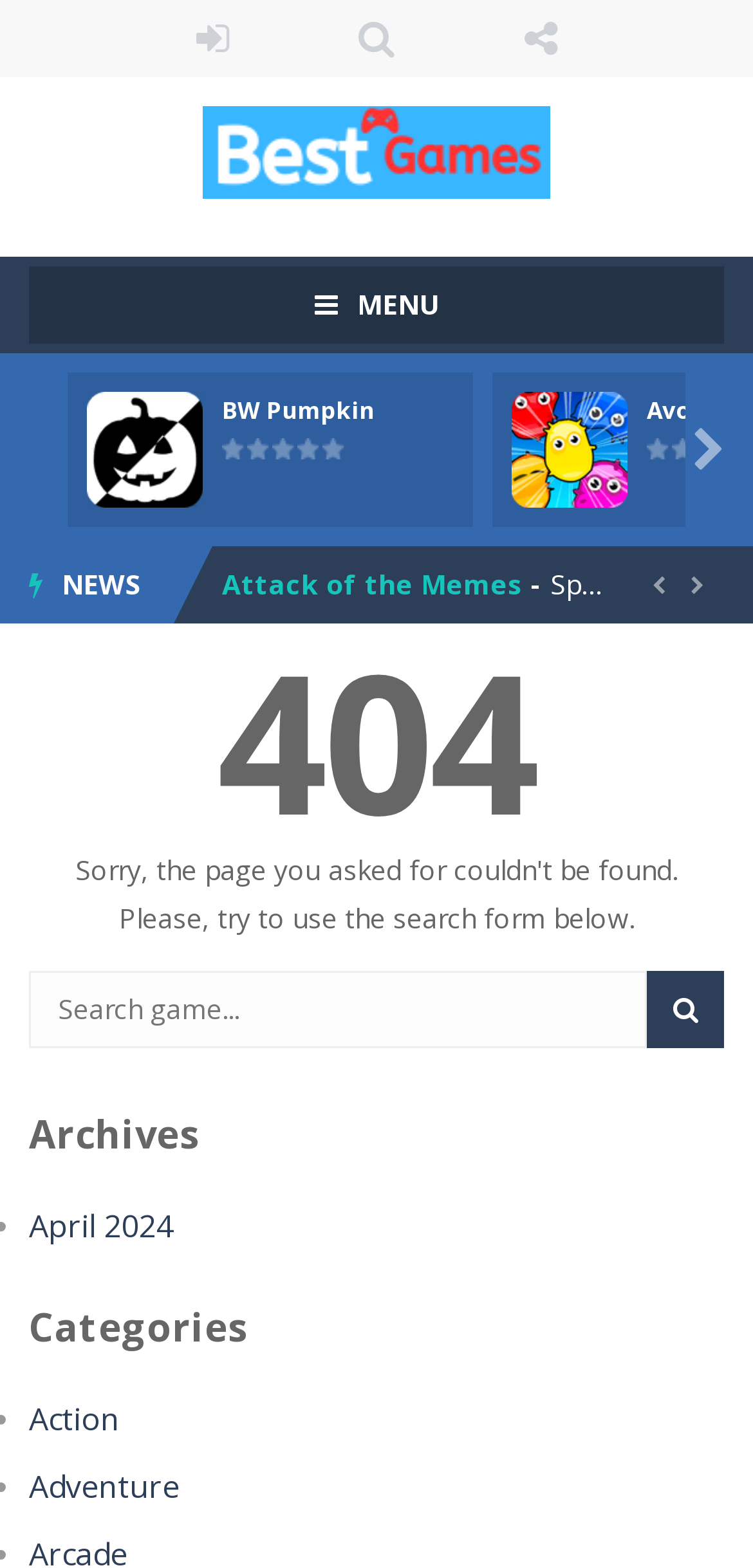Can you pinpoint the bounding box coordinates for the clickable element required for this instruction: "Go to Action category"? The coordinates should be four float numbers between 0 and 1, i.e., [left, top, right, bottom].

[0.038, 0.891, 0.159, 0.918]